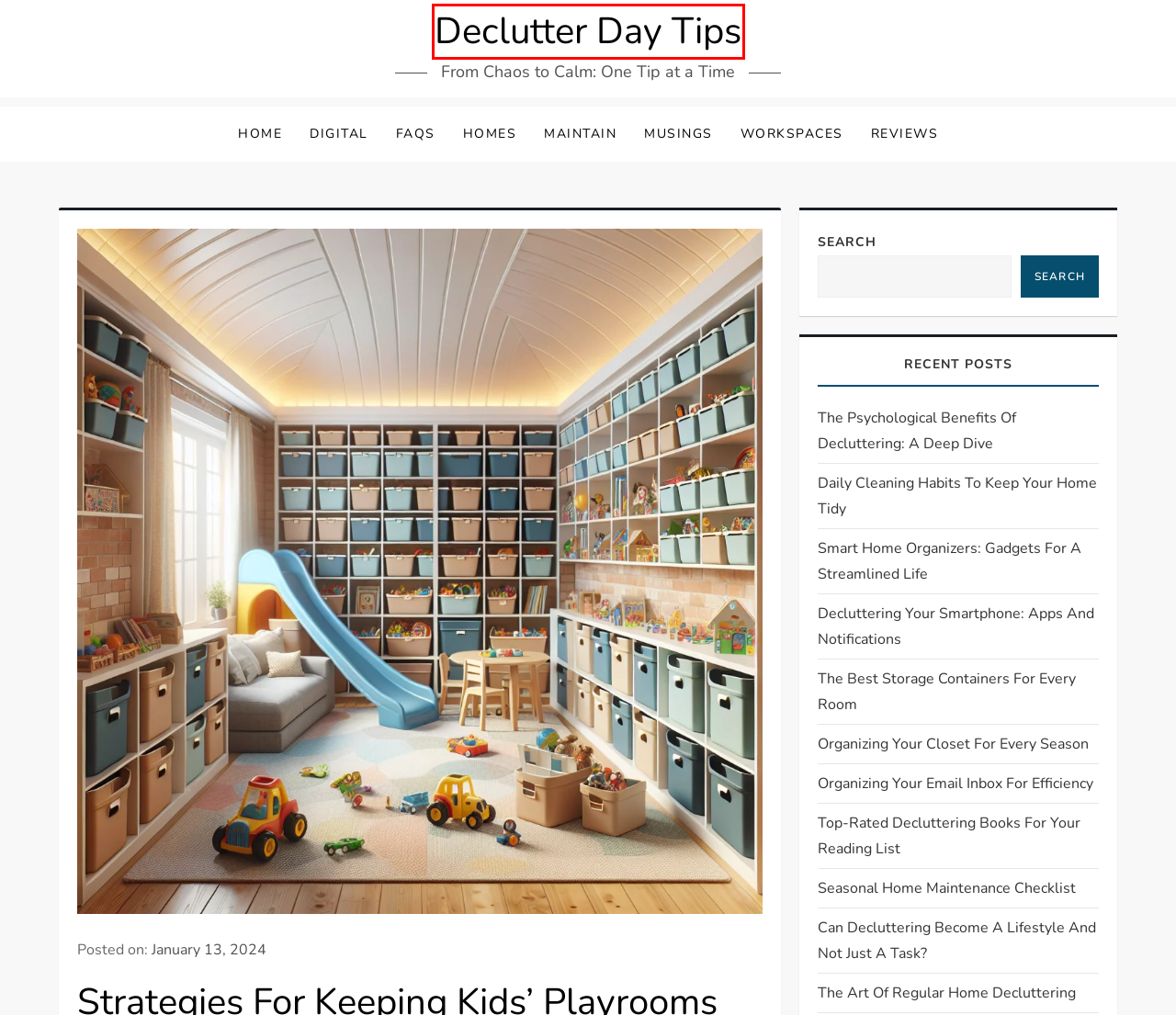You are given a screenshot depicting a webpage with a red bounding box around a UI element. Select the description that best corresponds to the new webpage after clicking the selected element. Here are the choices:
A. Office and Workspace - Declutter Day Tips
B. Can Decluttering Become A Lifestyle And Not Just A Task? - Declutter Day Tips
C. Top-Rated Decluttering Books For Your Reading List - Declutter Day Tips
D. Digital Decluttering - Declutter Day Tips
E. The Best Storage Containers For Every Room - Declutter Day Tips
F. Declutter Day Tips - From Chaos to Calm: One Tip at a Time
G. Seasonal Home Maintenance Checklist - Declutter Day Tips
H. Daily Cleaning Habits To Keep Your Home Tidy - Declutter Day Tips

F